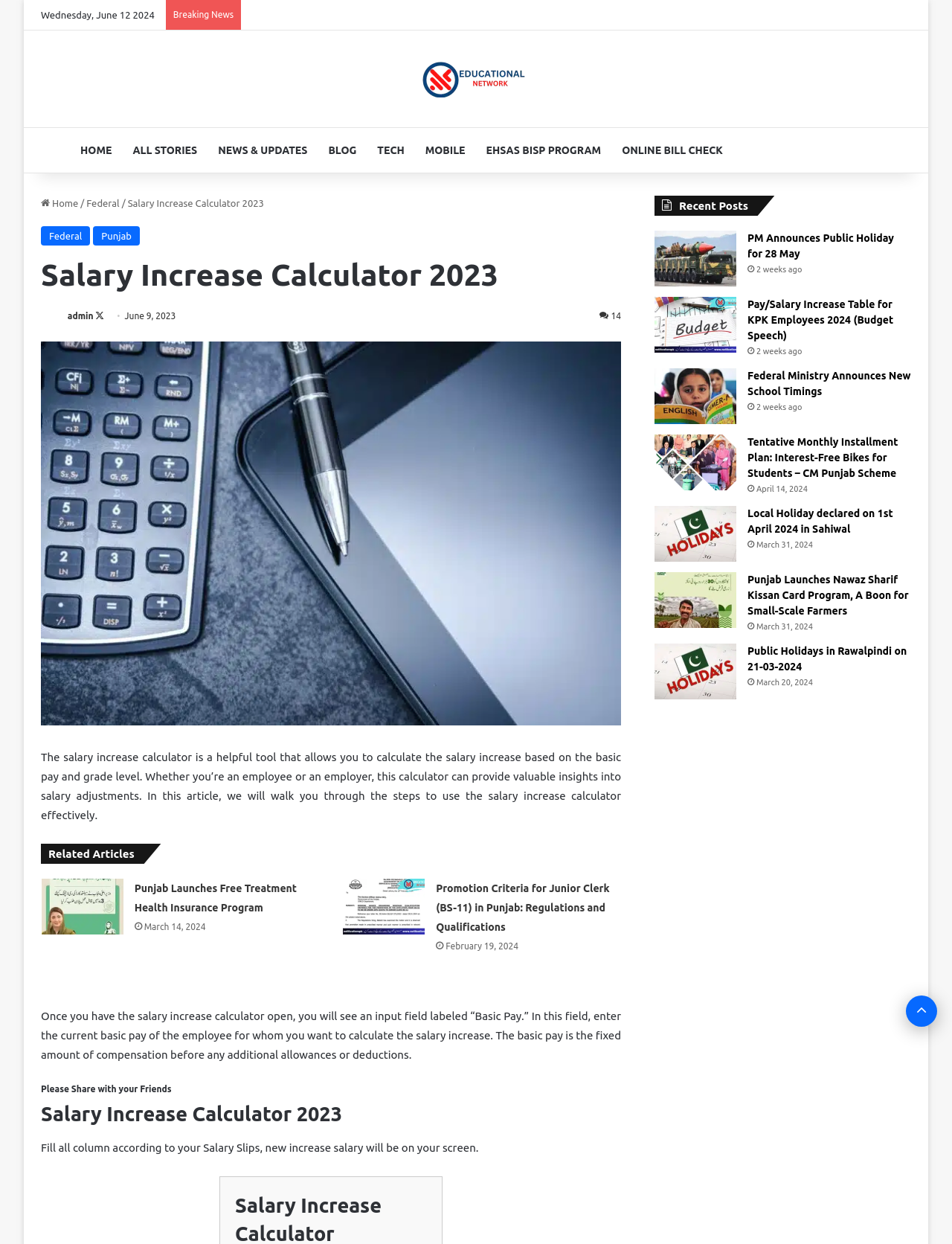Generate a comprehensive description of the webpage.

The webpage is titled "Salary Increase Calculator 2023 – Educational Network" and has a navigation menu at the top with secondary navigation links on the left and primary navigation links on the right. The primary navigation links include "HOME", "ALL STORIES", "NEWS & UPDATES", "BLOG", "TECH", "MOBILE", and "EHSAS BISP PROGRAM". Below the navigation menu, there is a header section with a link to "Educational Network" accompanied by an image.

The main content of the webpage is divided into two sections. On the left, there is a salary increase calculator with a heading "Salary Increase Calculator 2023" and a brief description of how to use the calculator. Below the description, there are input fields and a section with instructions on how to fill out the fields to calculate the salary increase.

On the right, there is a sidebar with a heading "Recent Posts" and a list of recent news articles with links to each article. The articles are listed in reverse chronological order, with the most recent articles at the top. Each article has a title, a brief description, and the date it was posted.

At the bottom of the webpage, there is a "Back to top" button.